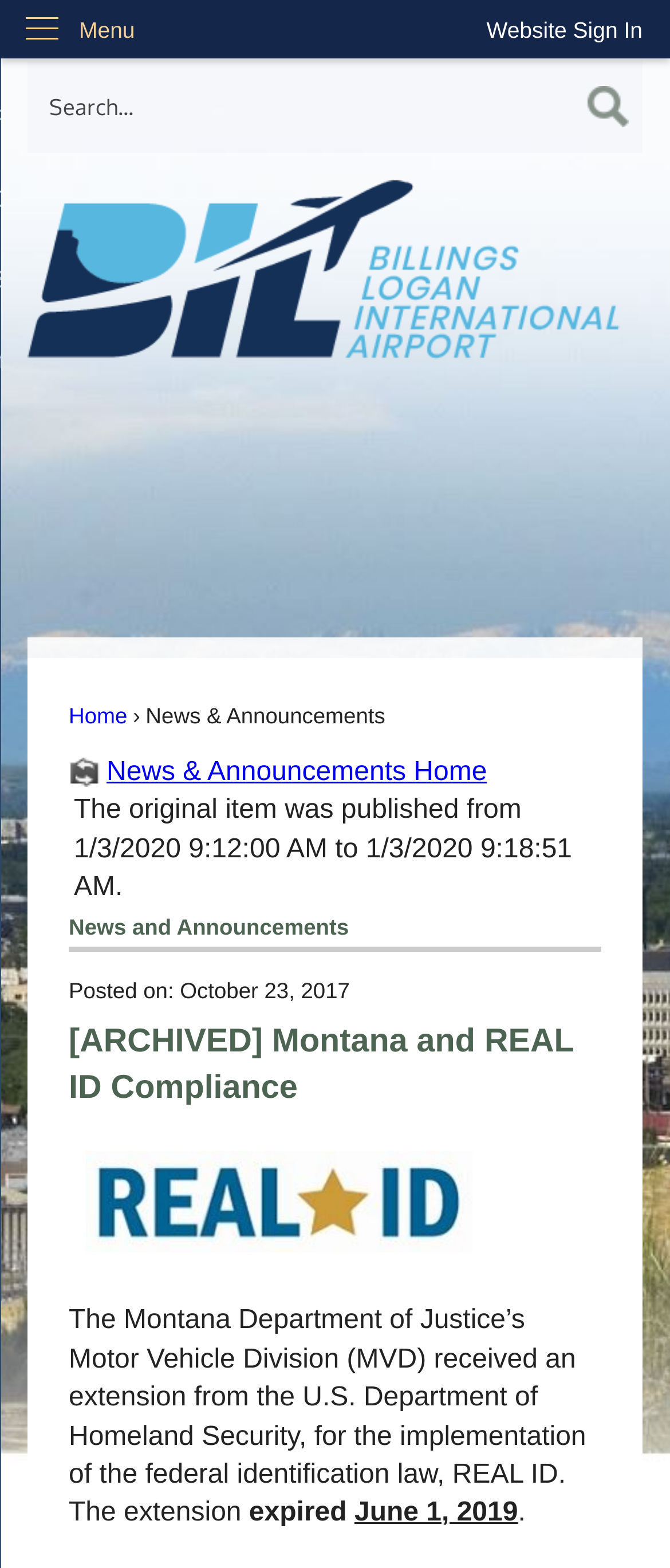What is the orientation of the menu?
Your answer should be a single word or phrase derived from the screenshot.

Vertical